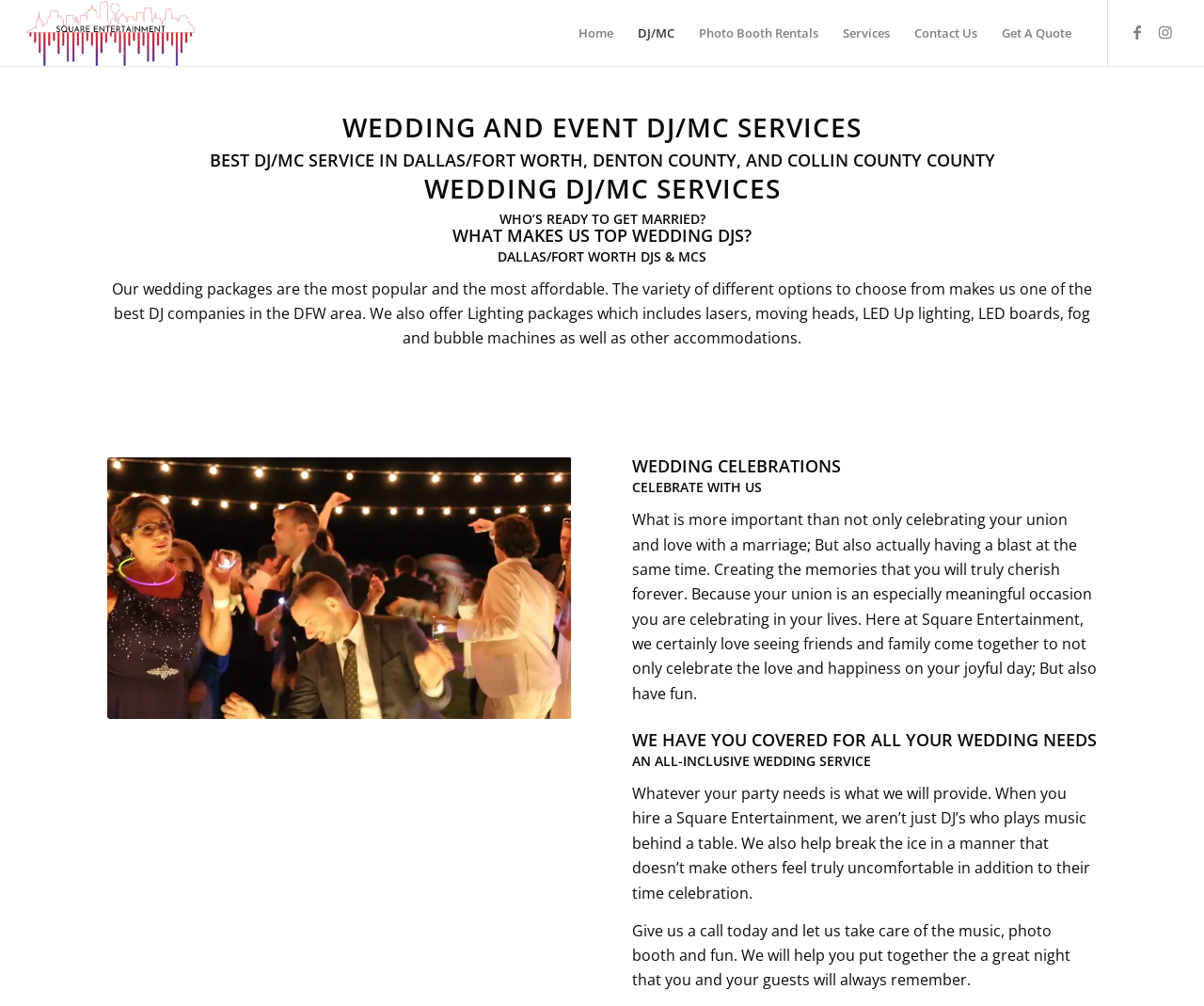Determine the bounding box coordinates of the target area to click to execute the following instruction: "Click on the 'Link to Facebook'."

[0.933, 0.018, 0.957, 0.046]